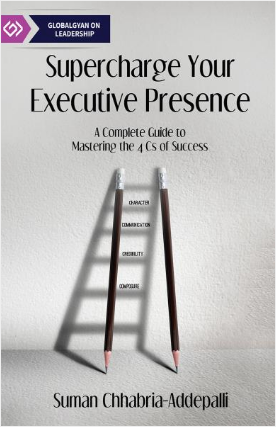Elaborate on all the features and components visible in the image.

The image features the cover of the book titled "Supercharge Your Executive Presence," authored by Suman Chhabria-Addepalli. This comprehensive guide focuses on mastering the "4 Cs of Success": Character, Communication, Credibility, and Composure, visually represented on a ladder that symbolizes ascending to greater heights in professional development. The design combines modern elements and a clean layout, emphasizing the book's title prominently at the top, with the subtitle providing context. The author's name appears at the bottom, establishing her credibility as a seasoned media professional. The background is minimalistic, ensuring the text and visuals take center stage, reflecting a professional and motivational theme aimed at enhancing leadership skills.